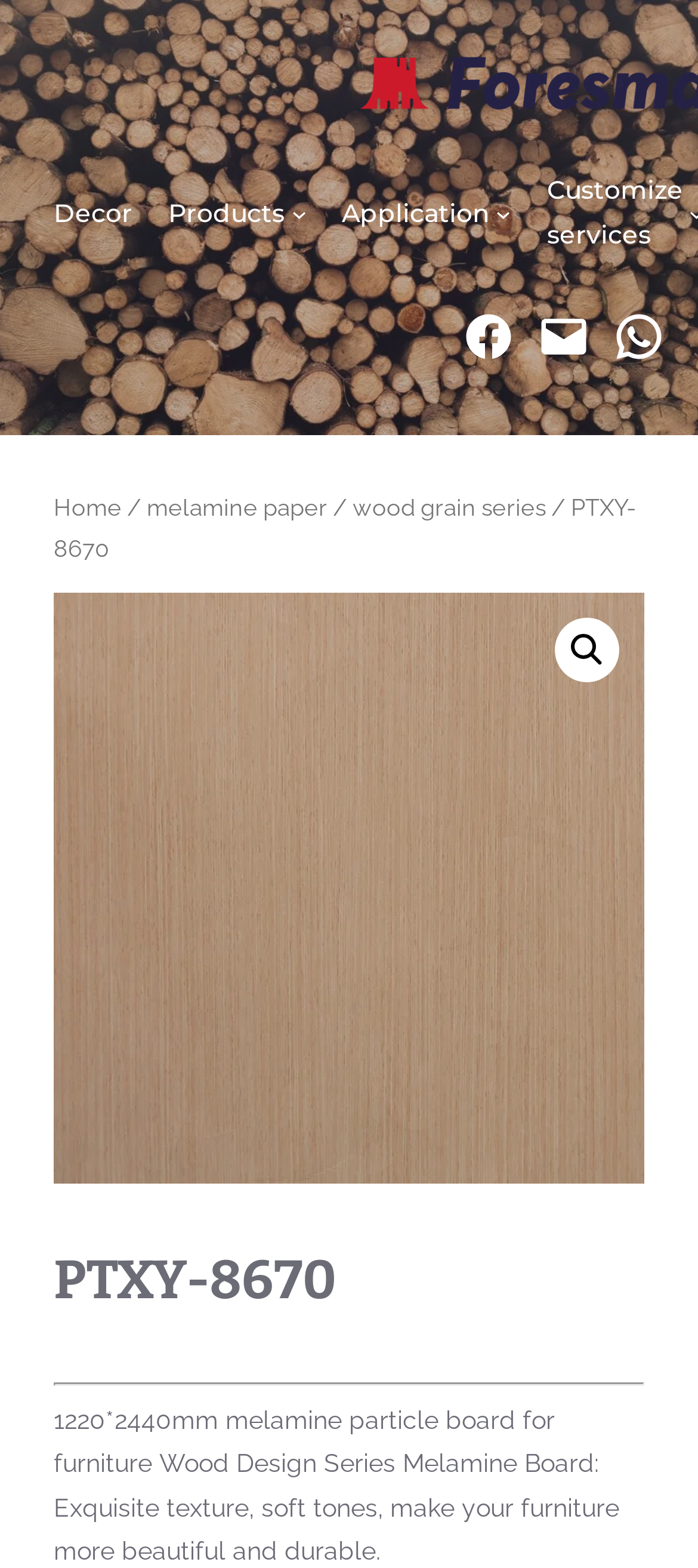Find the bounding box coordinates for the area that should be clicked to accomplish the instruction: "Click on Decor".

[0.077, 0.122, 0.19, 0.15]